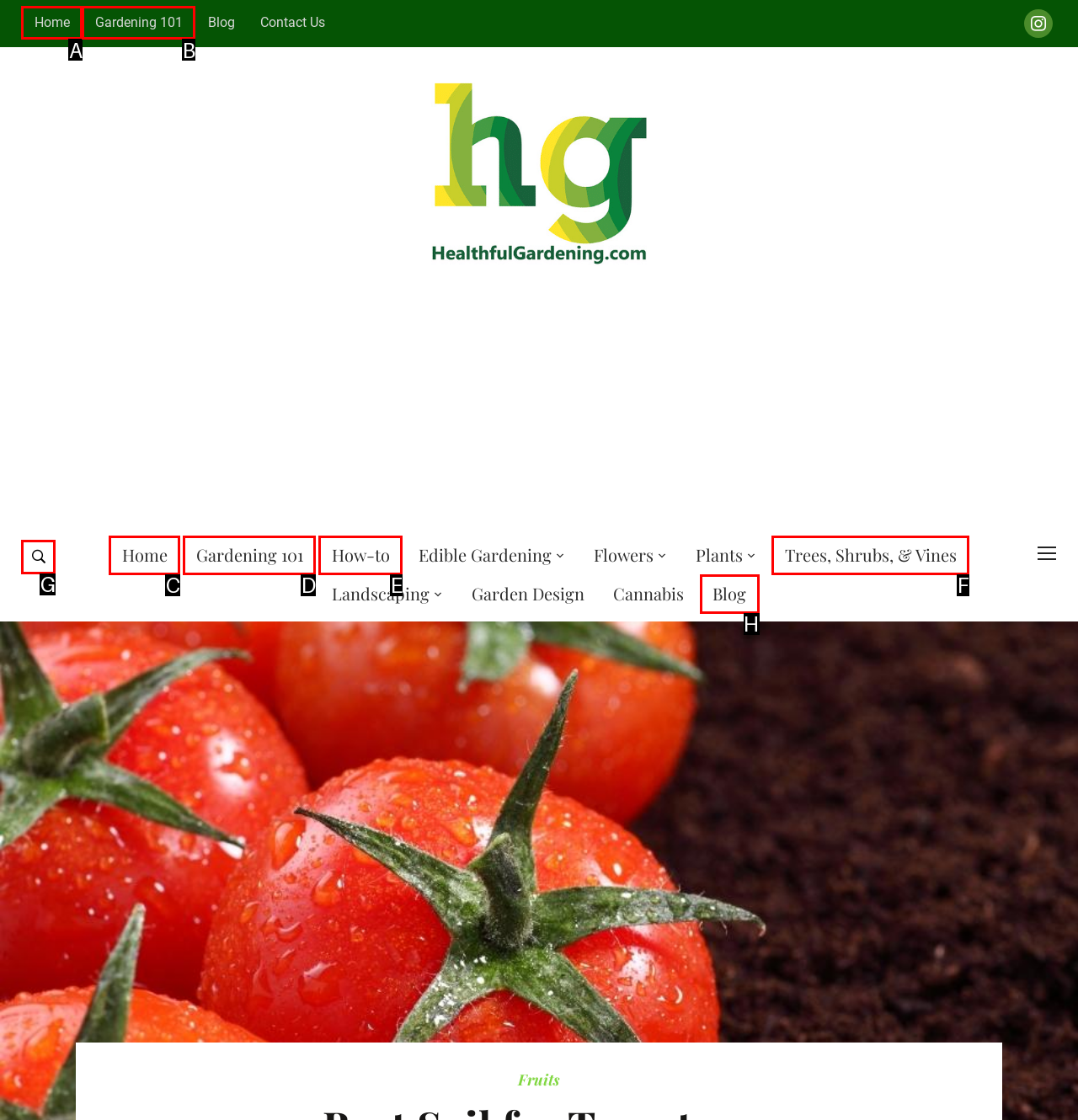Match the description to the correct option: Trees, Shrubs, & Vines
Provide the letter of the matching option directly.

F